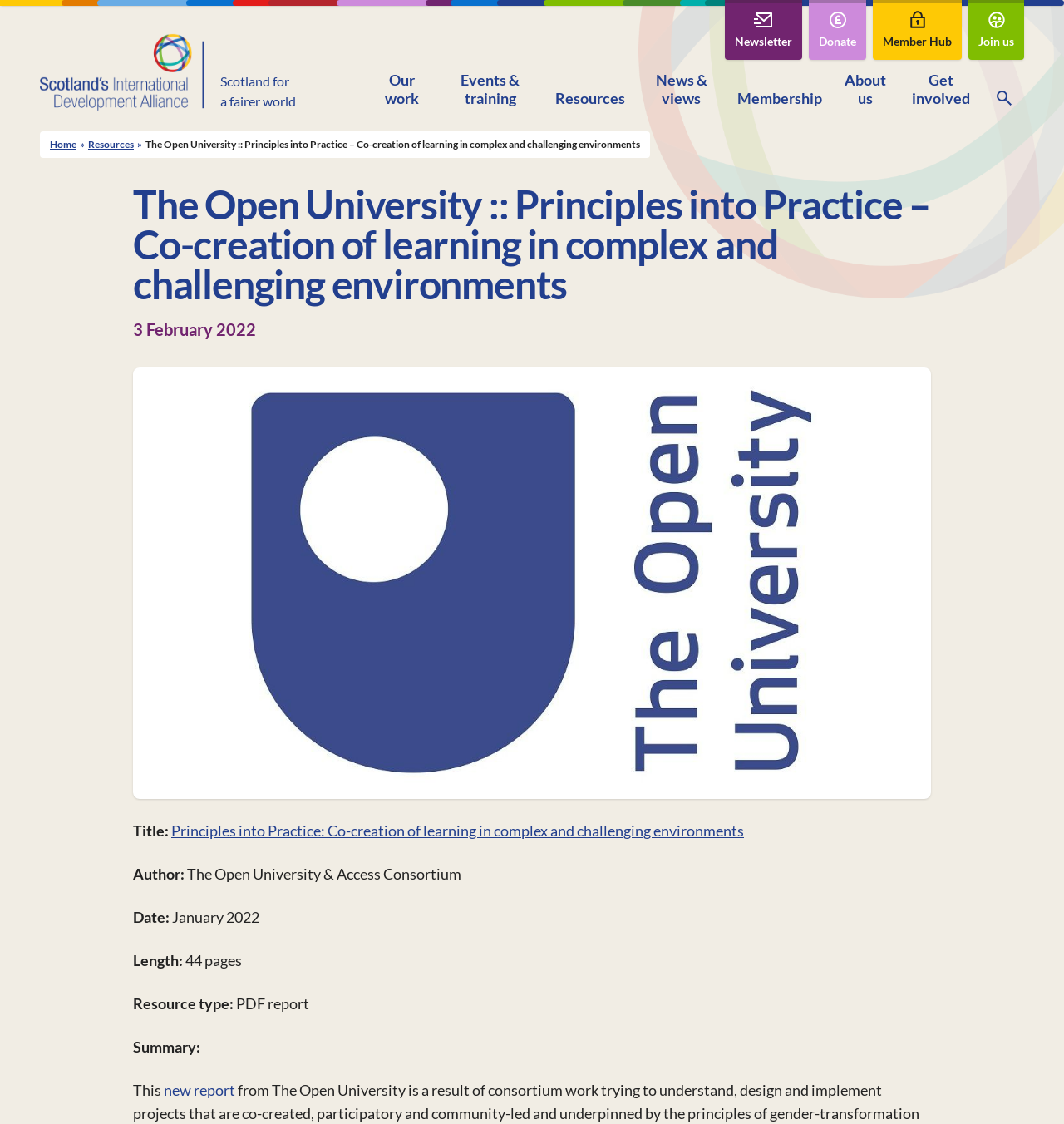Can you identify and provide the main heading of the webpage?

The Open University :: Principles into Practice – Co-creation of learning in complex and challenging environments